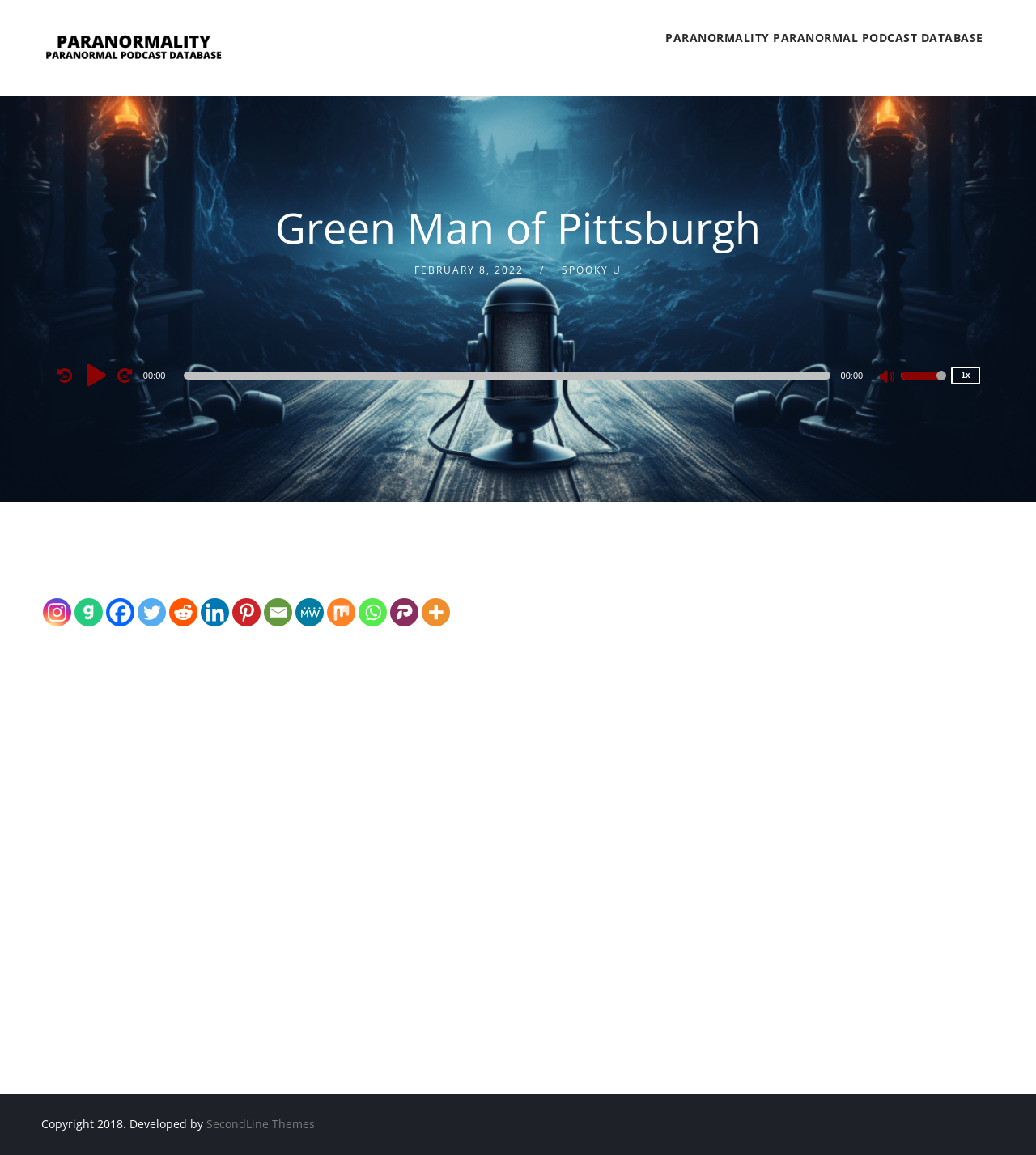Provide a brief response in the form of a single word or phrase:
What social media platforms can users find the podcast on?

Multiple platforms